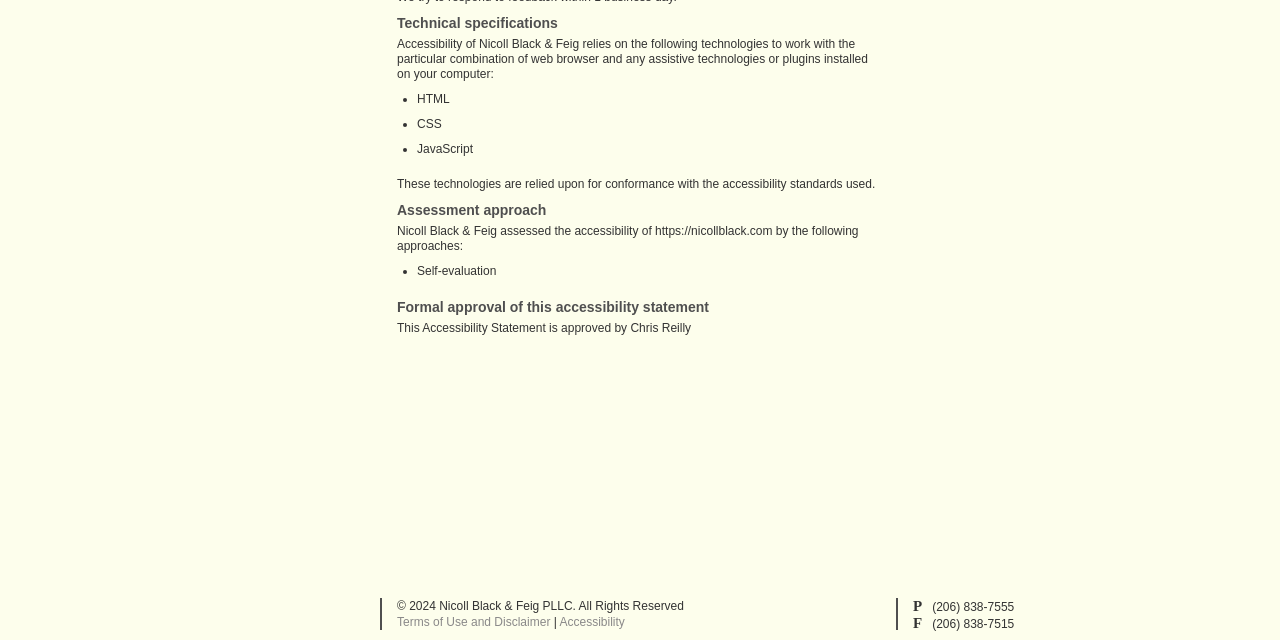Given the description "Terms of Use and Disclaimer", provide the bounding box coordinates of the corresponding UI element.

[0.31, 0.961, 0.43, 0.983]